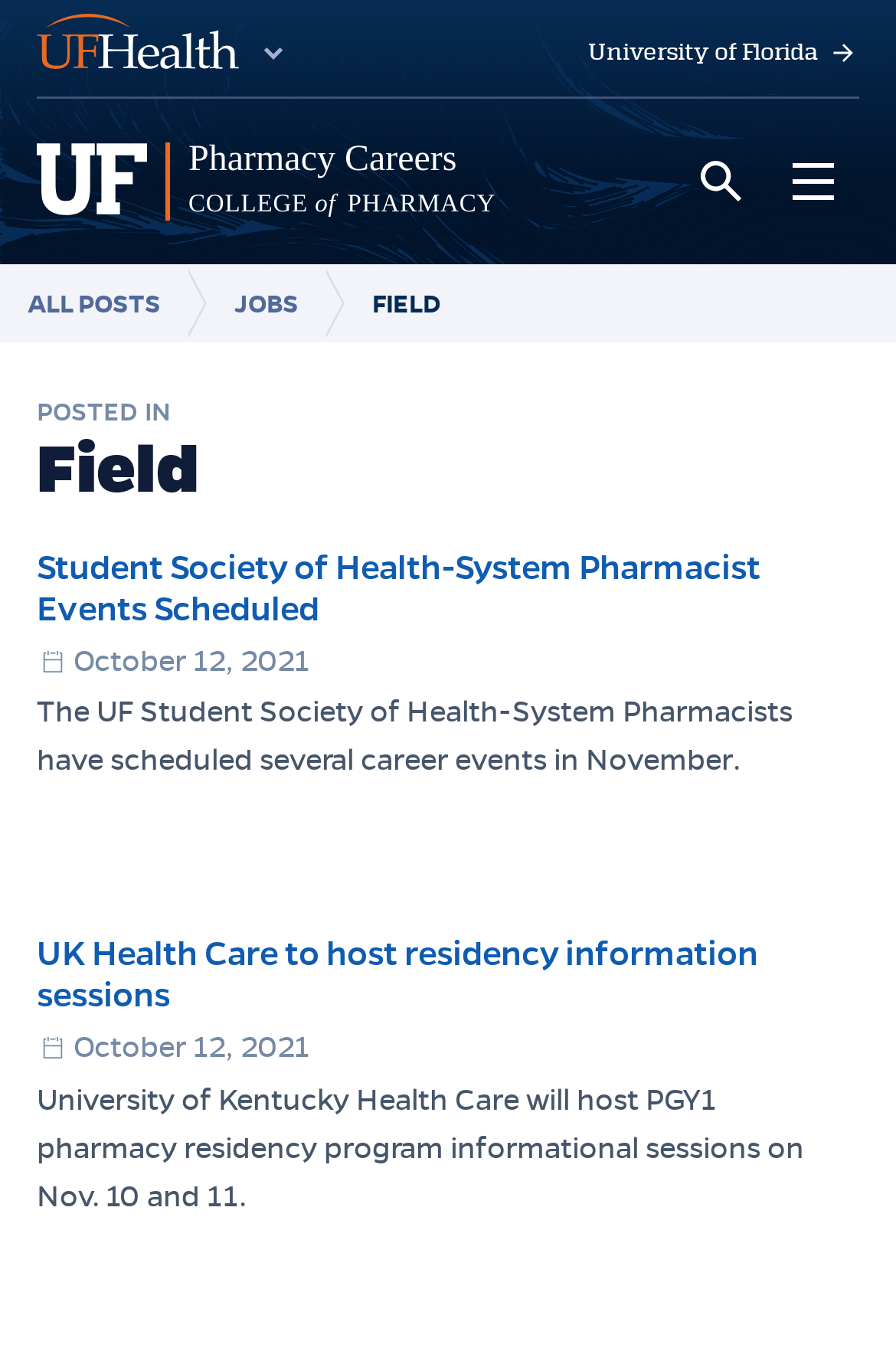How many articles are on this webpage?
Provide a short answer using one word or a brief phrase based on the image.

2